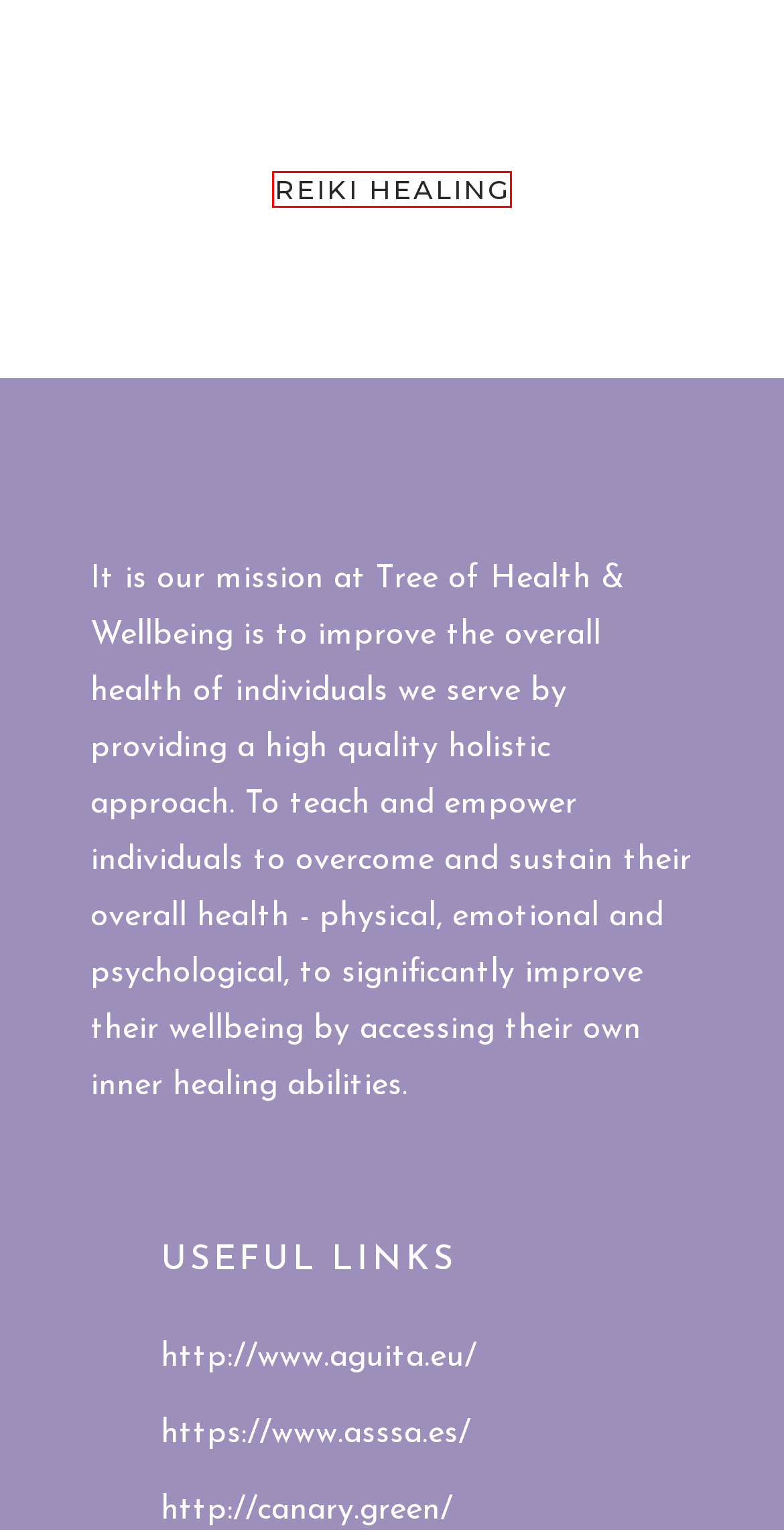Review the webpage screenshot and focus on the UI element within the red bounding box. Select the best-matching webpage description for the new webpage that follows after clicking the highlighted element. Here are the candidates:
A. Contact Us – Tree of Health & Wellbeing
B. Tu salud en buenas manos - ASSSA
C. Agüita - Botellas de Acero Inoxidable de Alta Calidad en Islas Canarias
 – AGÜITA
D. Face Reflexology – Tree of Health & Wellbeing
E. Reiki Healing – Tree of Health & Wellbeing
F. Book An Appointment – Tree of Health & Wellbeing
G. Tree of Health & Wellbeing – Complementary Therapy & Massage Tenerife
H. Desinian Website Solutions – Website Designers Stockport

E